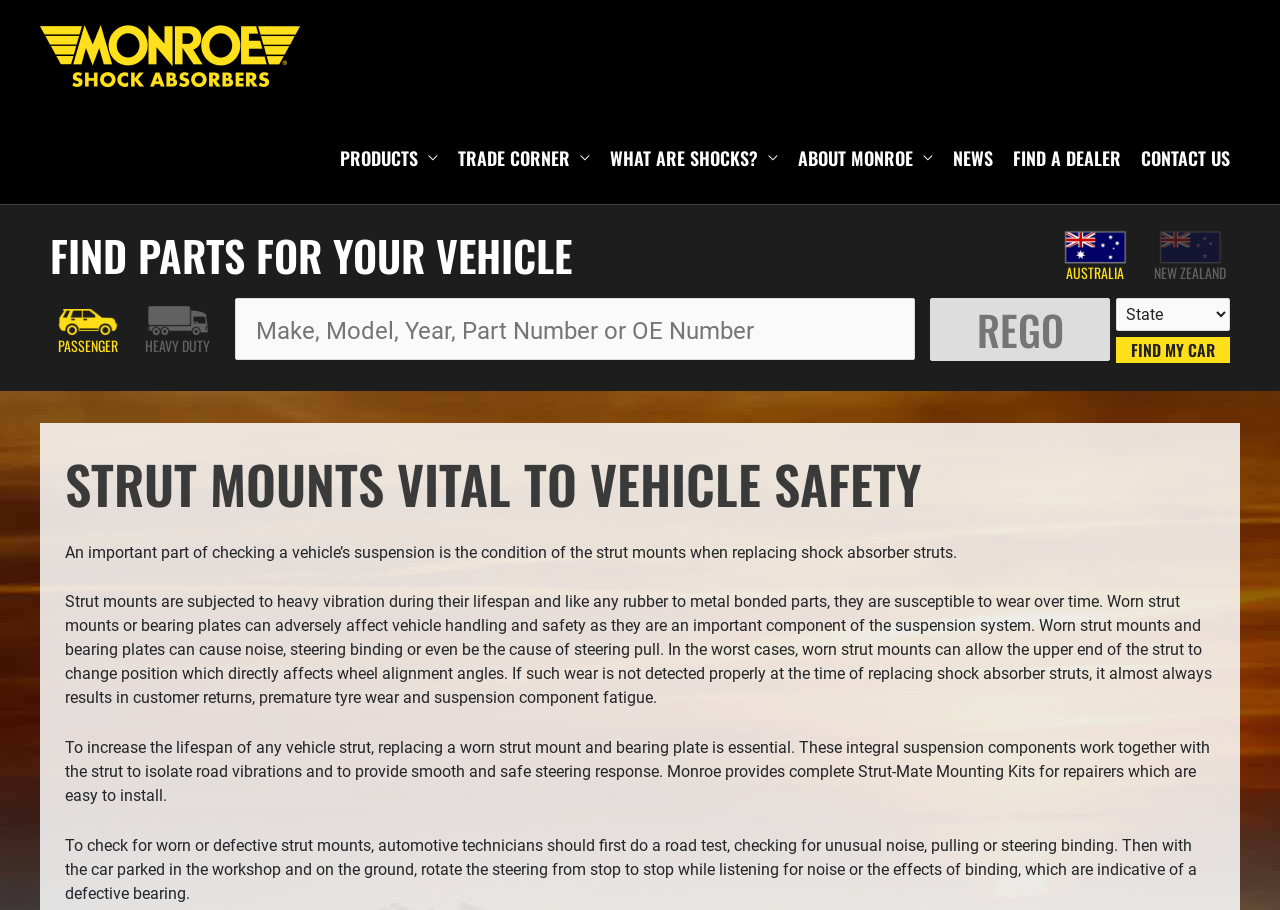What is the purpose of strut mounts in a vehicle?
Ensure your answer is thorough and detailed.

According to the webpage, strut mounts are an important component of the suspension system, and they work together with the strut to isolate road vibrations and provide smooth and safe steering response.